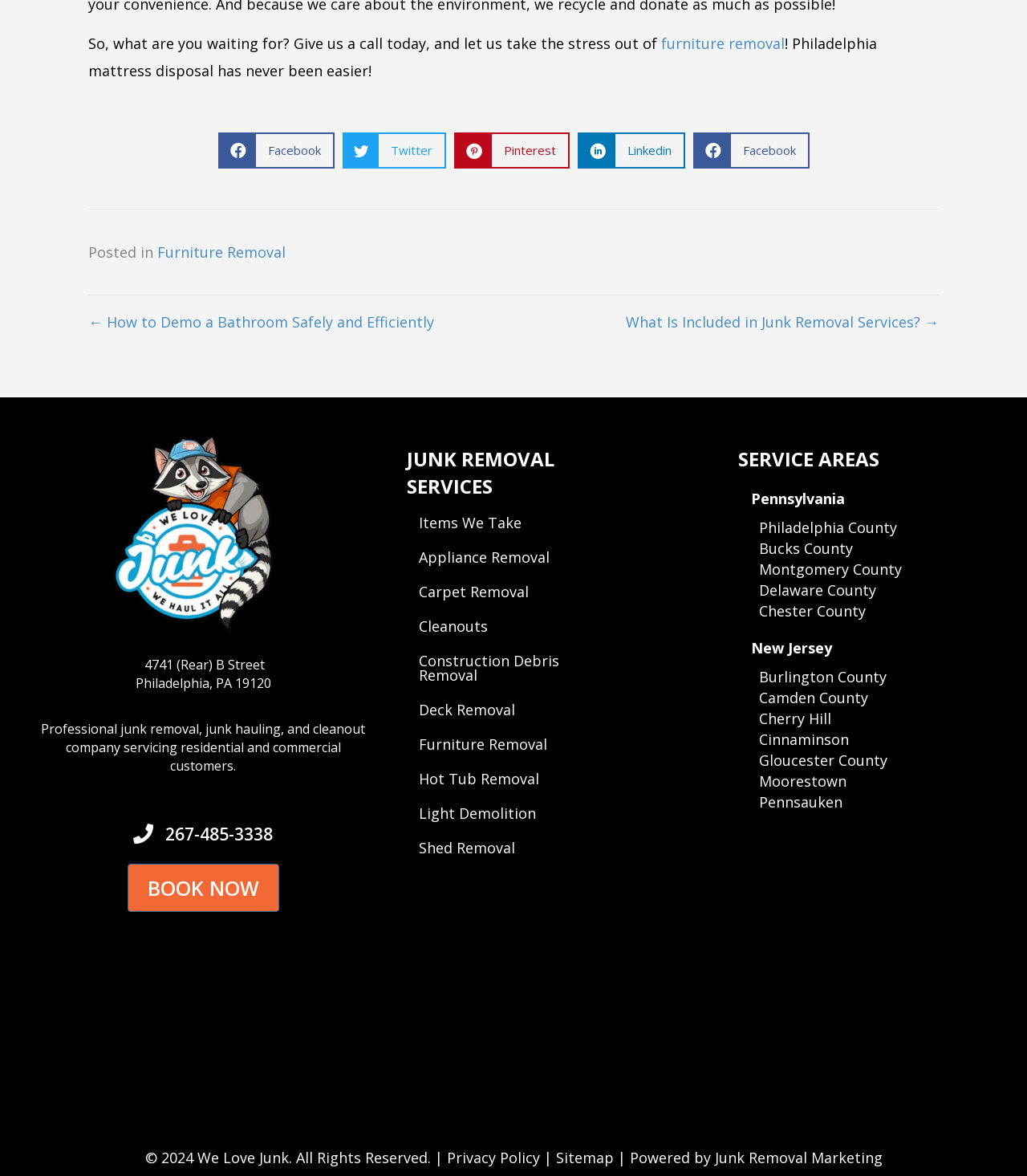Could you find the bounding box coordinates of the clickable area to complete this instruction: "Check service areas in Pennsylvania"?

[0.739, 0.44, 0.874, 0.456]